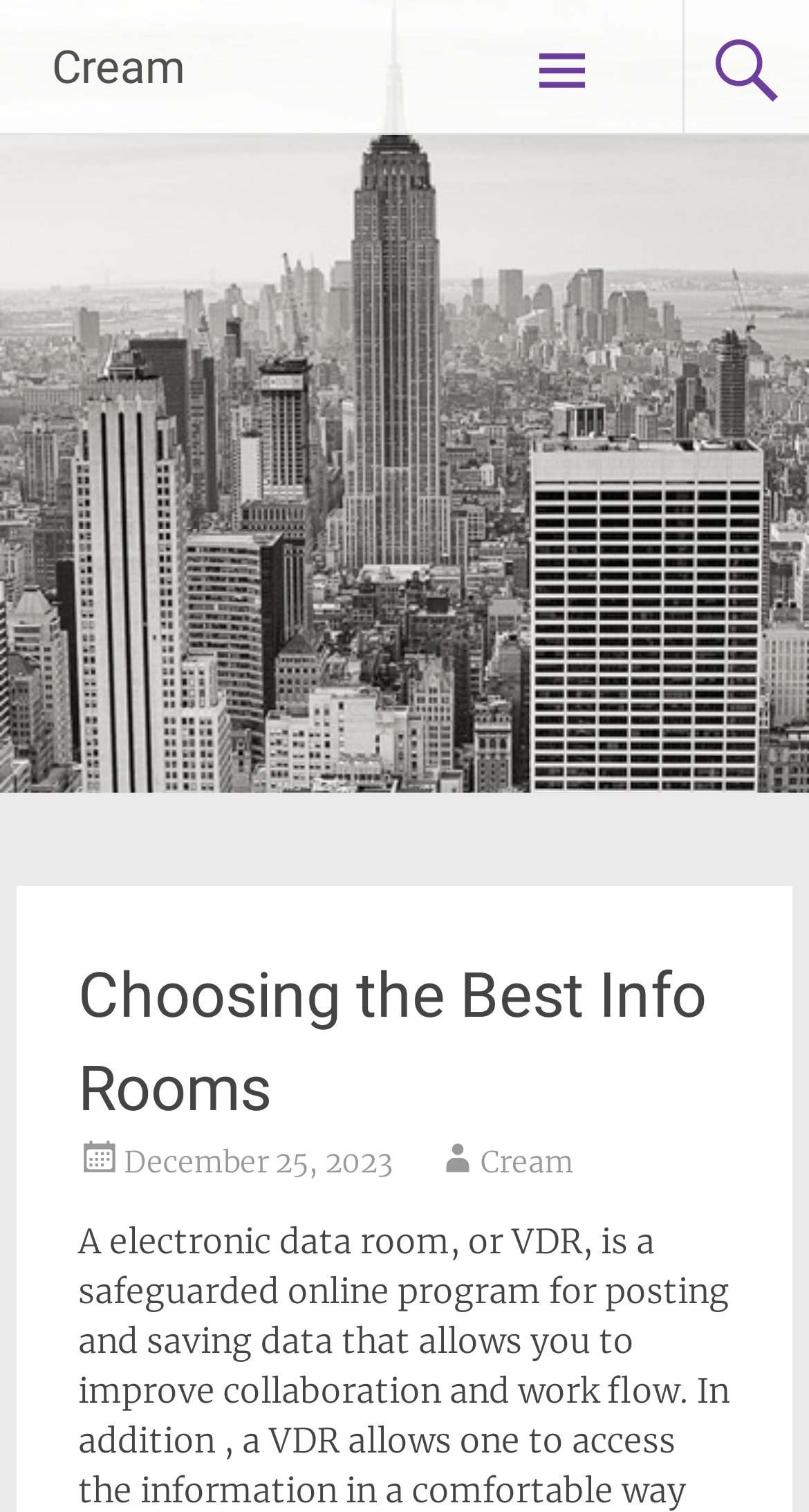Provide an in-depth caption for the elements present on the webpage.

The webpage is about choosing the best info rooms, with a focus on "Cream". At the top-left corner, there is a heading with the title "Cream", which is also a link. Below it, there is a larger heading with an icon, which contains a subheading "Choosing the Best Info Rooms". This subheading is positioned at the top-center of the page. 

To the right of the subheading, there are two links: "December 25, 2023" and "Cream". The "December 25, 2023" link is positioned slightly above the "Cream" link.